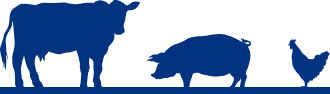Explain what is happening in the image with elaborate details.

The image features a stylized silhouette depicting various livestock animals, including a cow, a pig, and a chicken. This design symbolizes the diverse agricultural focus of ForFarmers, a company committed to providing high-quality feeds for different types of livestock. The bold blue color of the silhouettes contrasts against a lighter background, creating a visually striking representation of the farm animals. This image aligns with ForFarmers UK’s mission to support farmers in enhancing the health and performance of their herds.